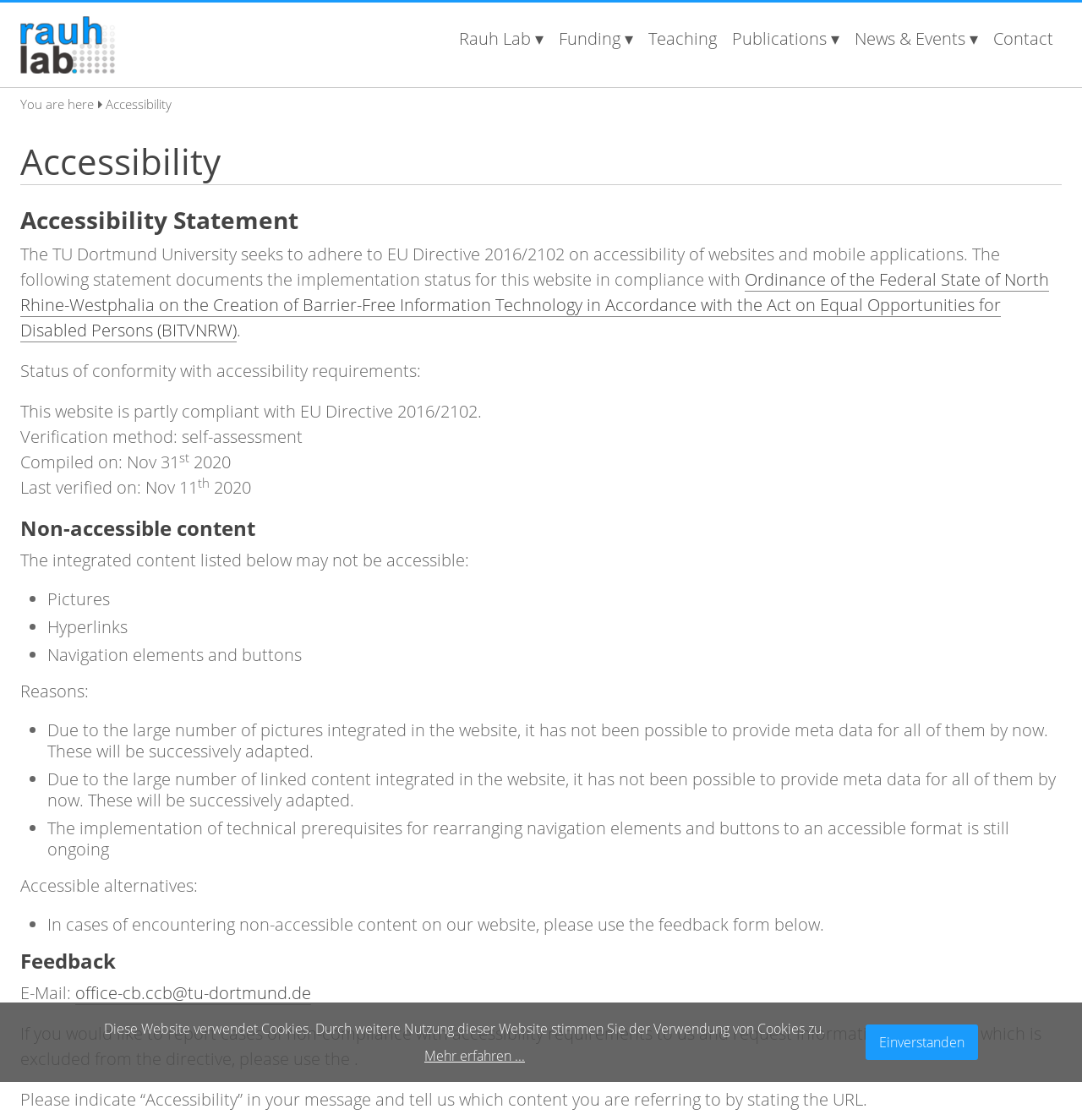Please look at the image and answer the question with a detailed explanation: What is the email address to contact for accessibility issues?

The email address to contact for accessibility issues is mentioned in the text 'E-Mail: office-cb.ccb@tu-dortmund.de'.